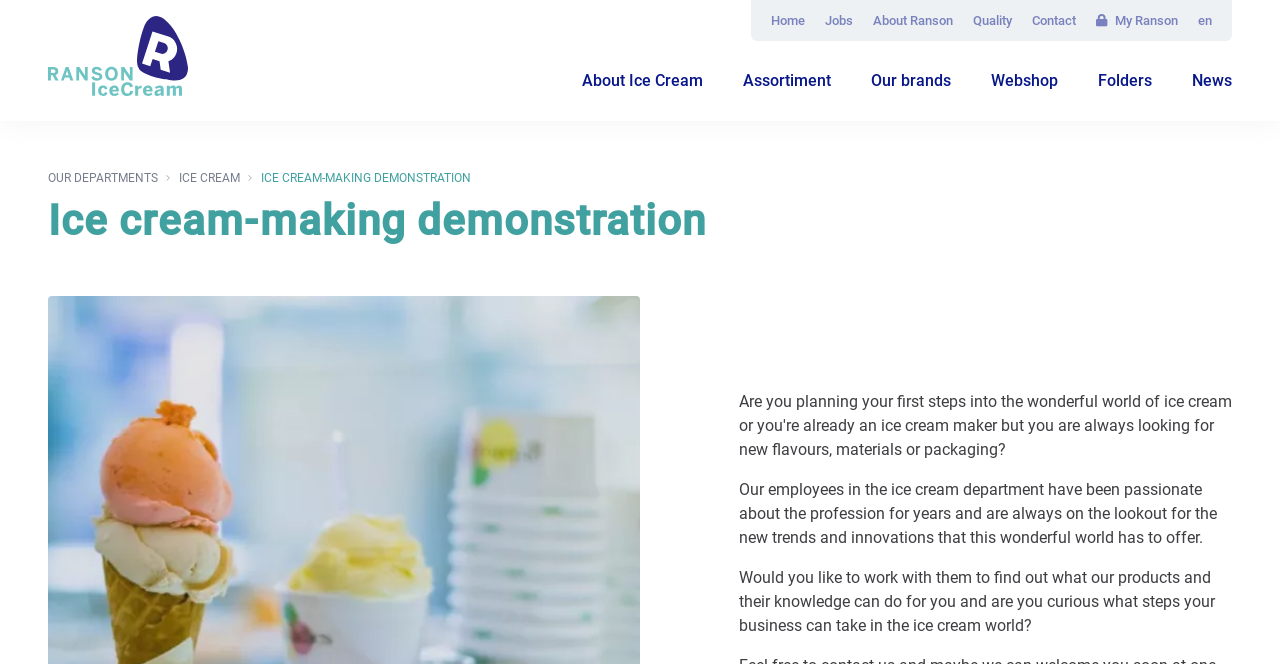Can you find the bounding box coordinates for the element that needs to be clicked to execute this instruction: "Click the Home link"? The coordinates should be given as four float numbers between 0 and 1, i.e., [left, top, right, bottom].

[0.595, 0.006, 0.637, 0.056]